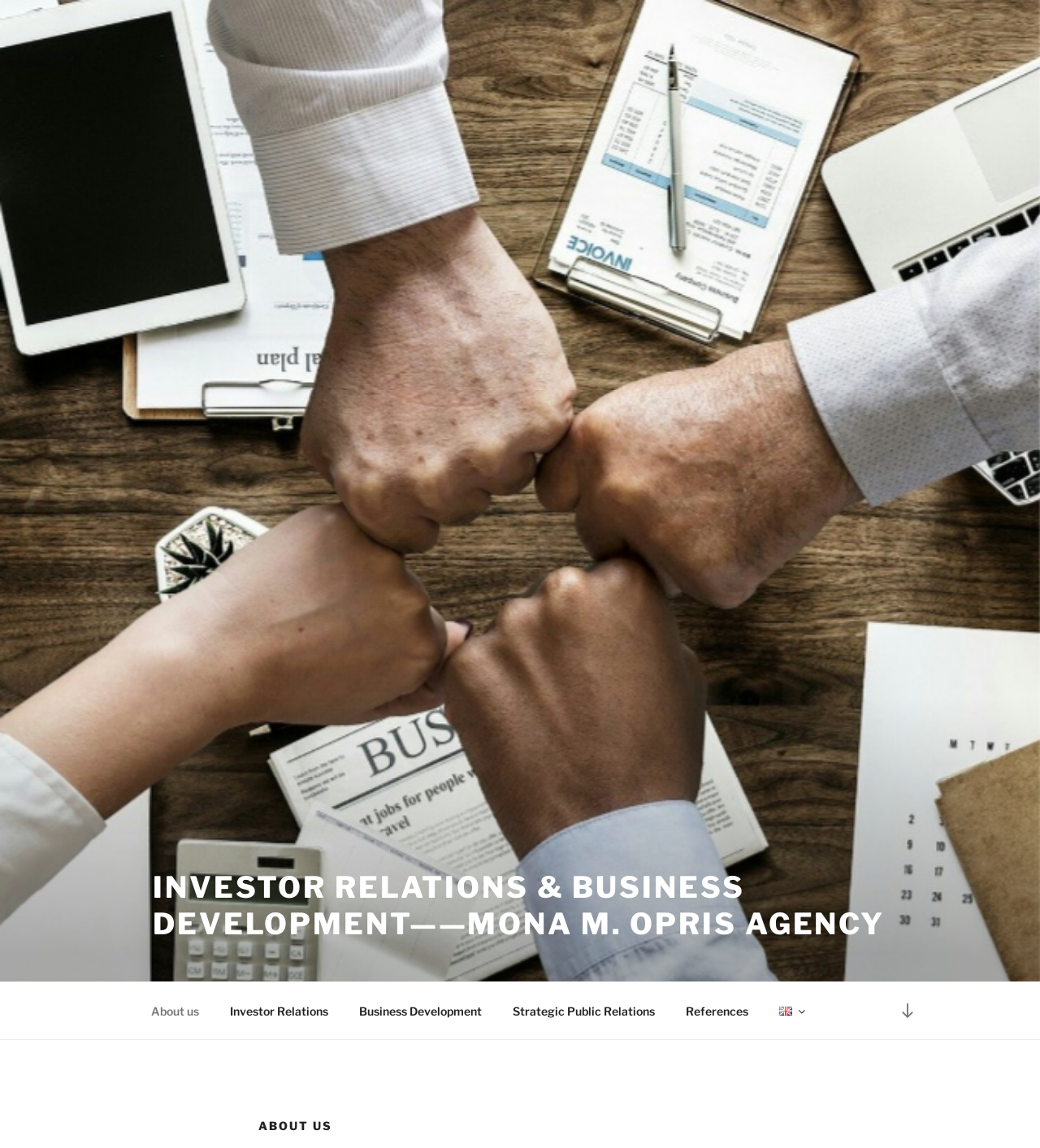Determine the bounding box coordinates for the area that should be clicked to carry out the following instruction: "Select English language".

[0.735, 0.863, 0.786, 0.898]